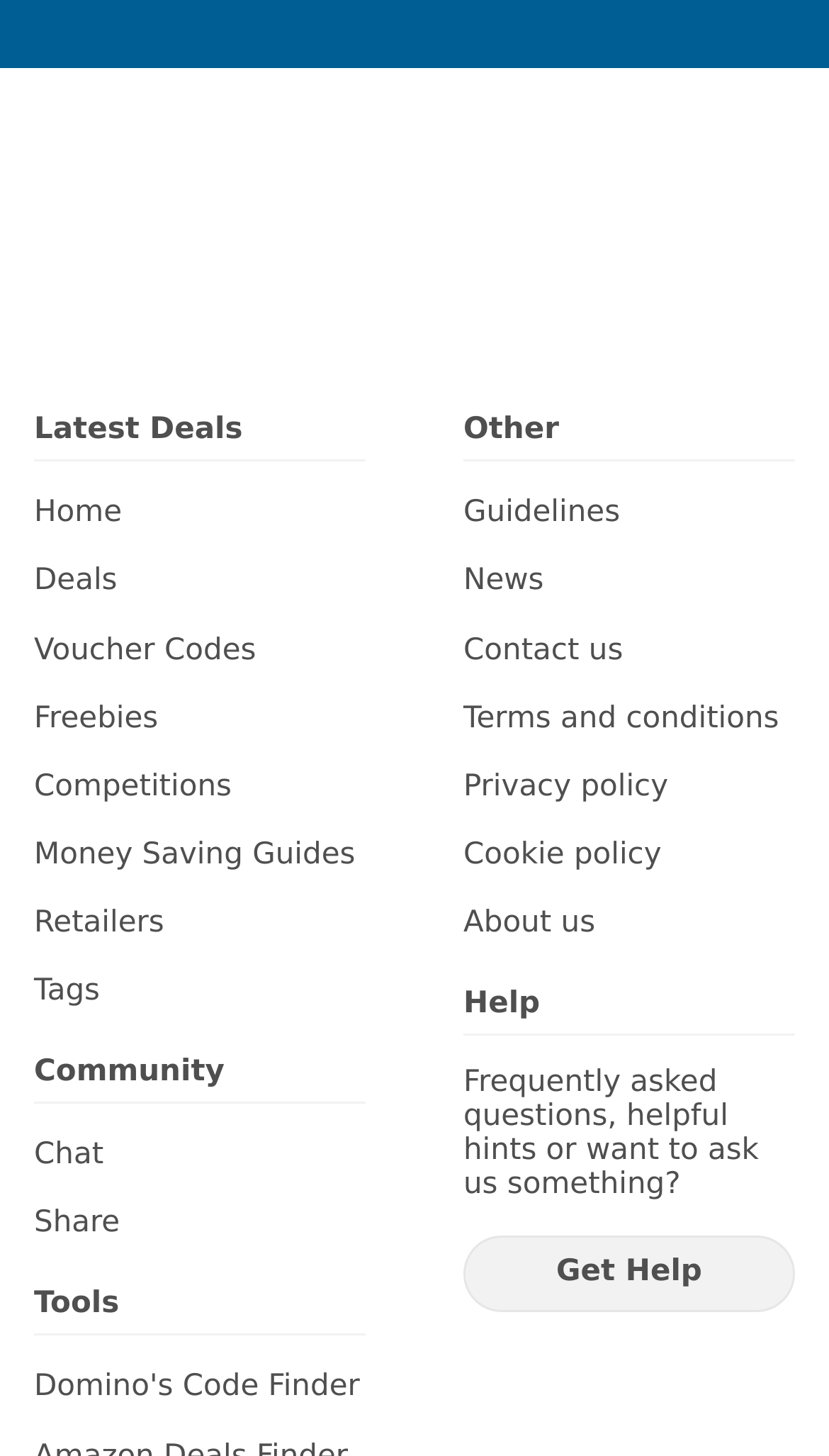Determine the bounding box coordinates for the clickable element required to fulfill the instruction: "Find a 'Domino's Code Finder'". Provide the coordinates as four float numbers between 0 and 1, i.e., [left, top, right, bottom].

[0.041, 0.941, 0.441, 0.965]